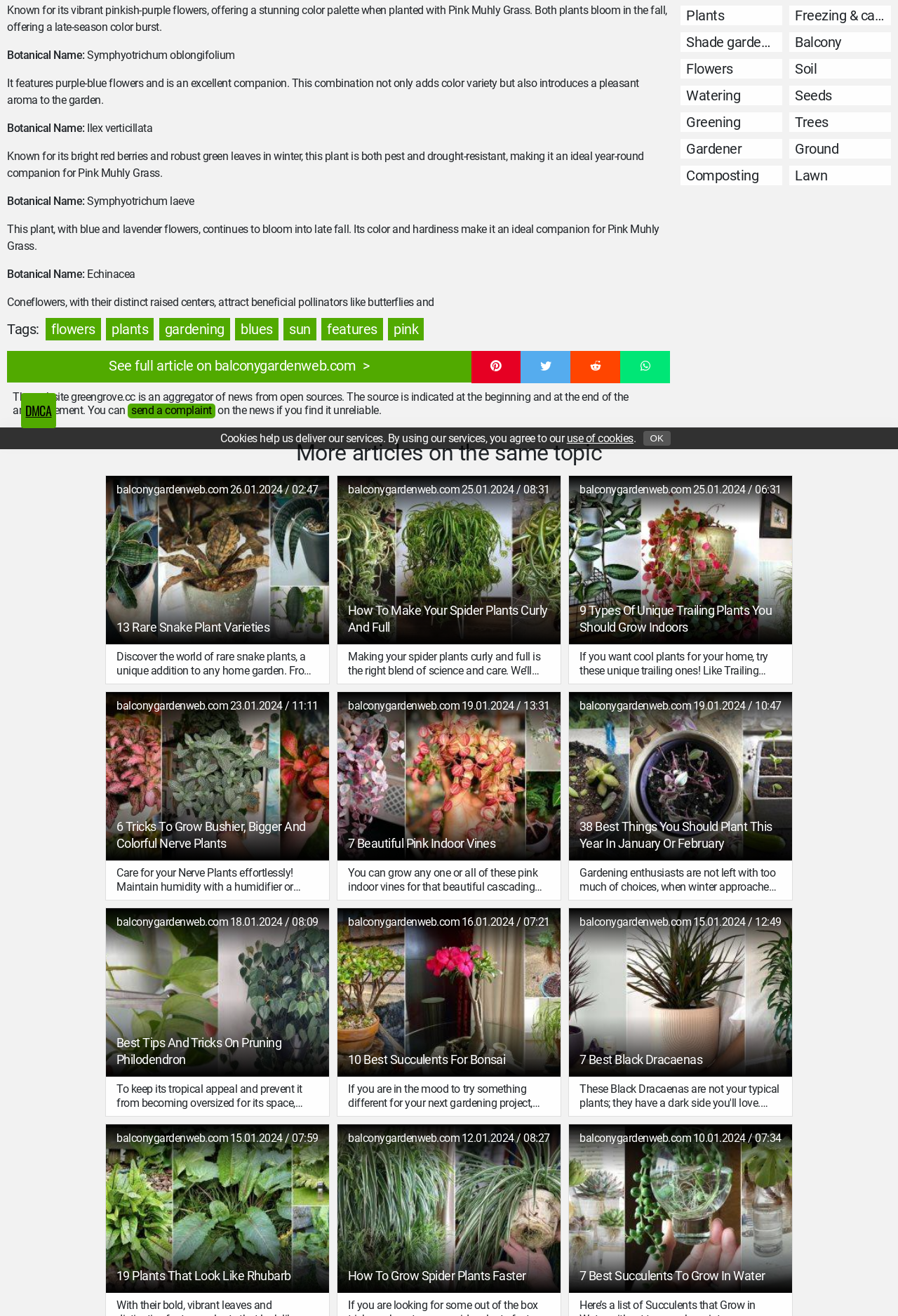Identify the bounding box coordinates for the UI element described as: "Shade gardening". The coordinates should be provided as four floats between 0 and 1: [left, top, right, bottom].

[0.758, 0.025, 0.871, 0.039]